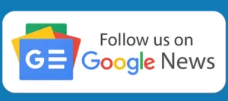Generate a comprehensive caption that describes the image.

The image features a button inviting users to "Follow us on Google News." This vibrant graphic showcases a combination of colorful icons representing news articles, accompanied by the recognizable Google News logo. The overall design emphasizes accessibility and encourages users to stay updated with the latest content from the source. It is framed in a clean, blue background, making the call-to-action stand out effectively. This button serves as a connection for readers to engage with ongoing articles and updates from the blog.